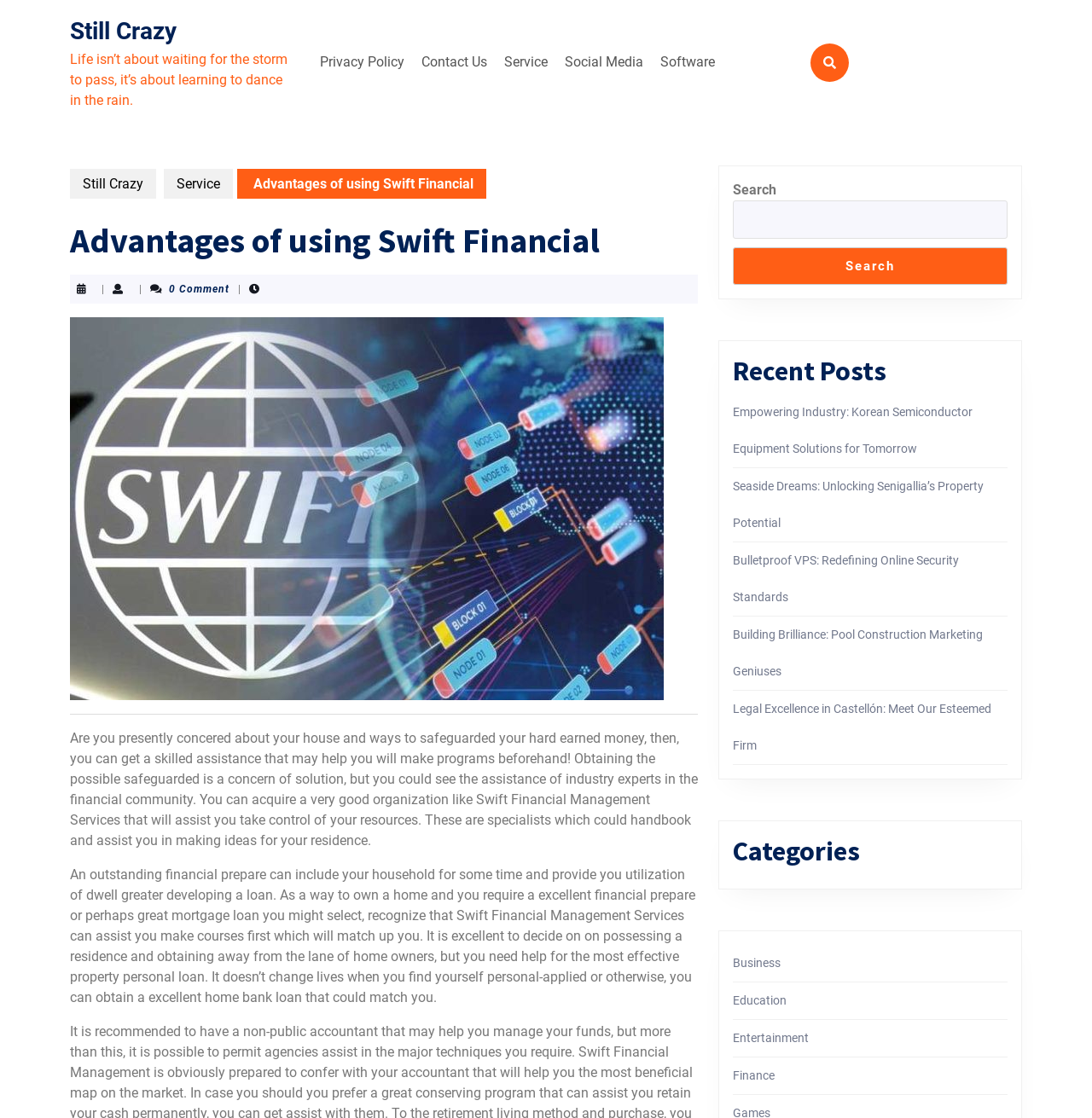Give a detailed explanation of the elements present on the webpage.

The webpage is about the advantages of using Swift Financial, with a focus on financial planning and management. At the top, there is a navigation menu with links to "Privacy Policy", "Contact Us", "Service", "Social Media", and "Software". Below the navigation menu, there is a quote "Life isn’t about waiting for the storm to pass, it’s about learning to dance in the rain." 

On the left side, there is a section with a heading "Advantages of using Swift Financial" and a post thumbnail image. Below the image, there is a separator line, followed by two paragraphs of text discussing the importance of financial planning and how Swift Financial Management Services can assist with making plans and providing guidance.

To the right of the main content, there are three complementary sections. The first section has a search box with a "Search" button. The second section has a heading "Recent Posts" and lists five links to recent articles, including "Empowering Industry: Korean Semiconductor Equipment Solutions for Tomorrow" and "Building Brilliance: Pool Construction Marketing Geniuses". The third section has a heading "Categories" and lists four links to categories, including "Business", "Education", "Entertainment", and "Finance".

There are also several links scattered throughout the page, including "Still Crazy" at the top, and "Service" and "Social Media" in the navigation menu. Additionally, there is a small icon link at the top right corner of the page.